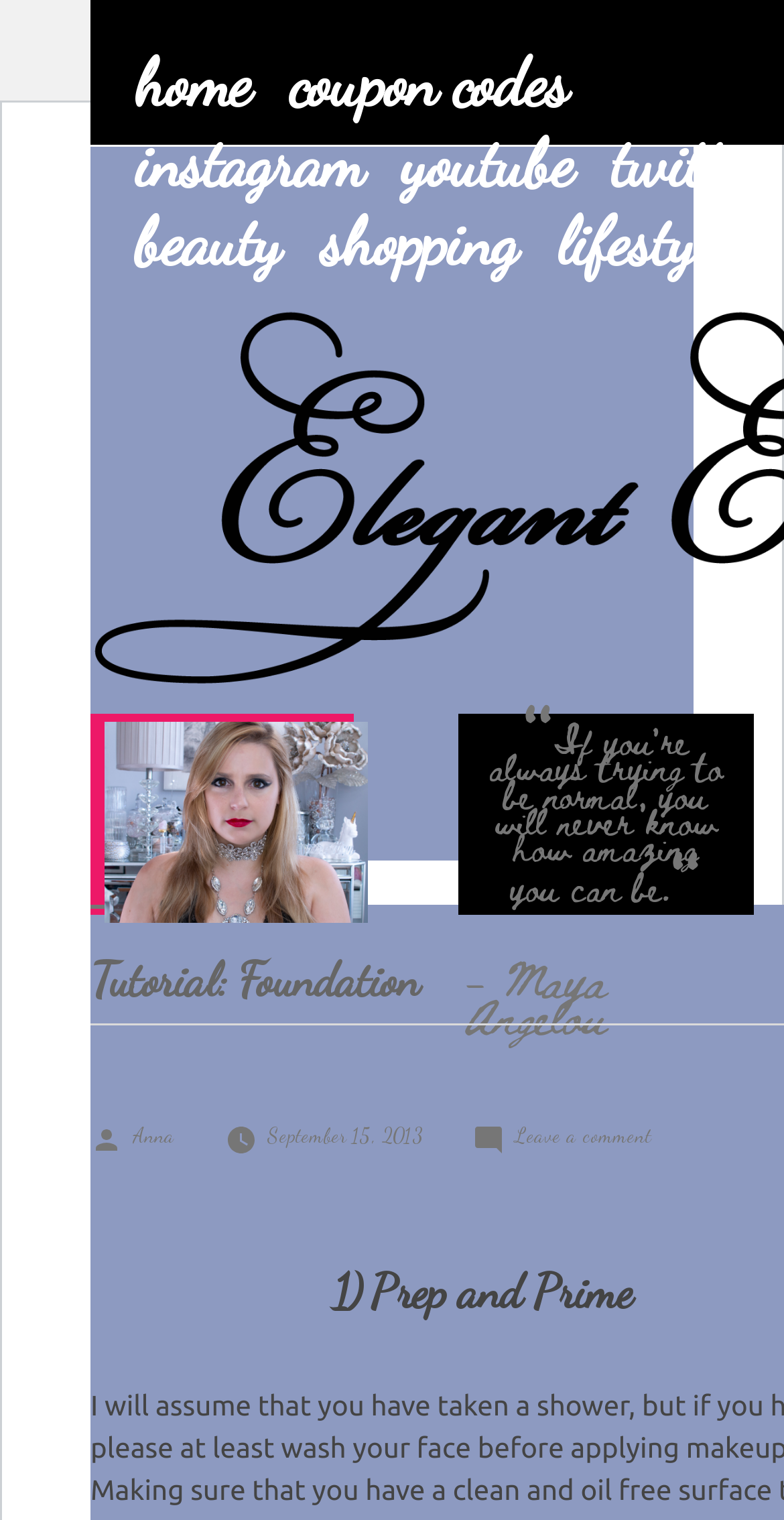Show the bounding box coordinates for the element that needs to be clicked to execute the following instruction: "go to youtube". Provide the coordinates in the form of four float numbers between 0 and 1, i.e., [left, top, right, bottom].

[0.511, 0.081, 0.73, 0.133]